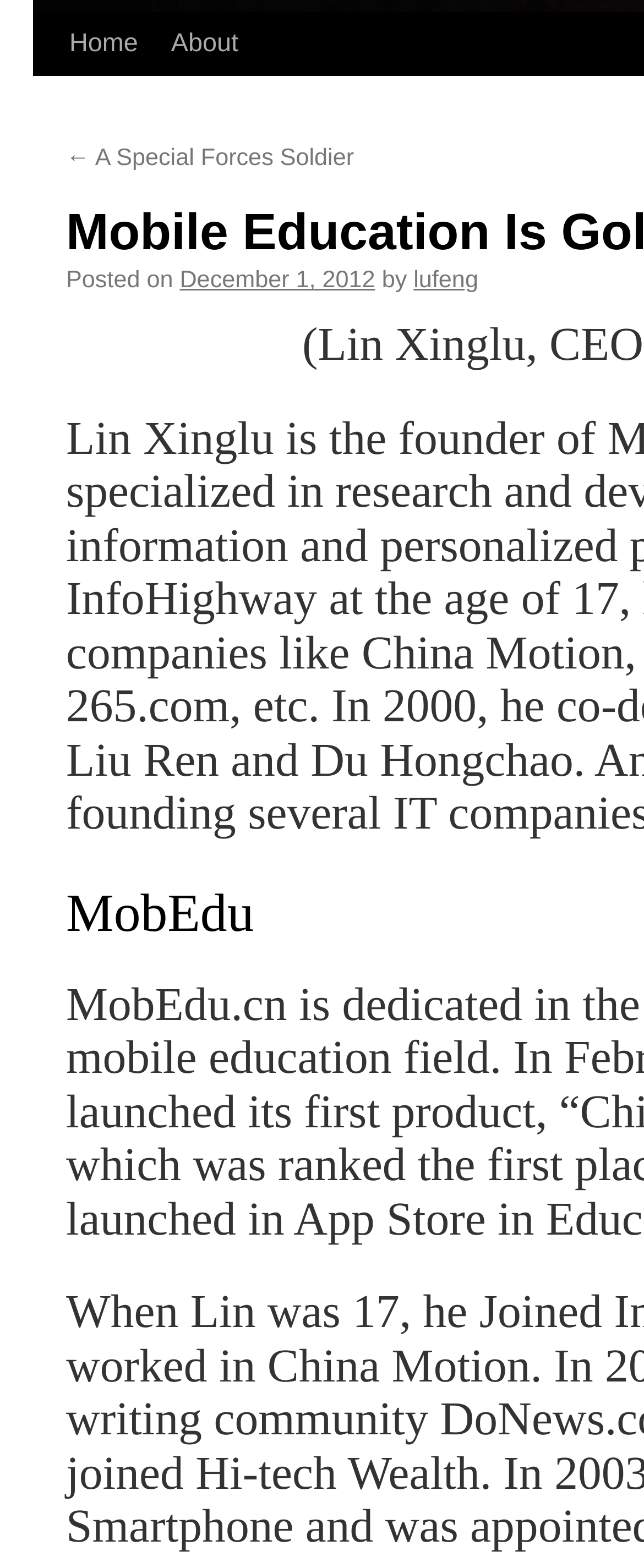Using the element description: "Engity", determine the bounding box coordinates for the specified UI element. The coordinates should be four float numbers between 0 and 1, [left, top, right, bottom].

None